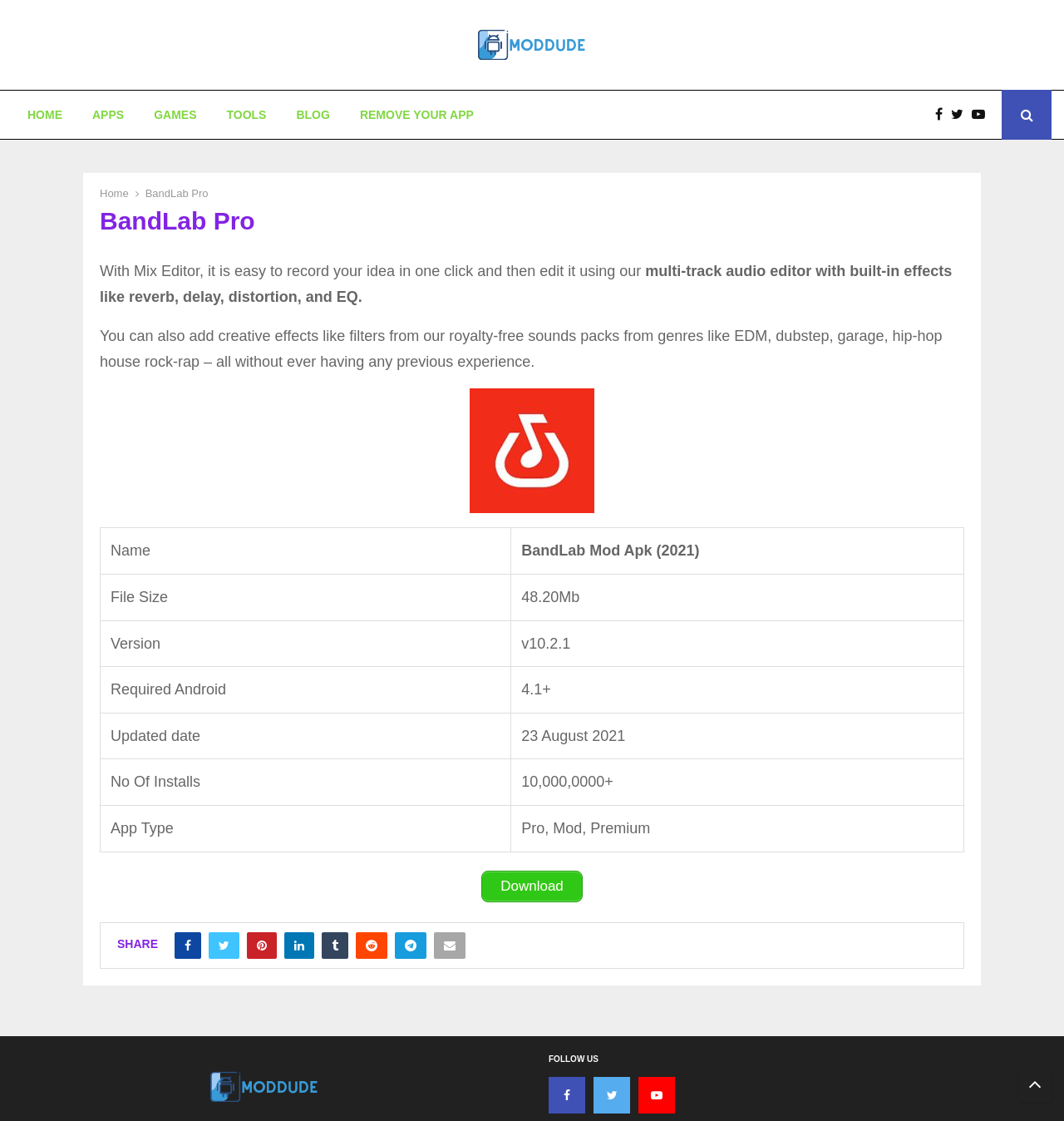Examine the image and give a thorough answer to the following question:
What is the name of the audio editor?

Based on the webpage content, specifically the sentence 'With Mix Editor, it is easy to record your idea in one click and then edit it using our multi-track audio editor with built-in effects like reverb, delay, distortion, and EQ.', we can infer that the name of the audio editor is Mix Editor.